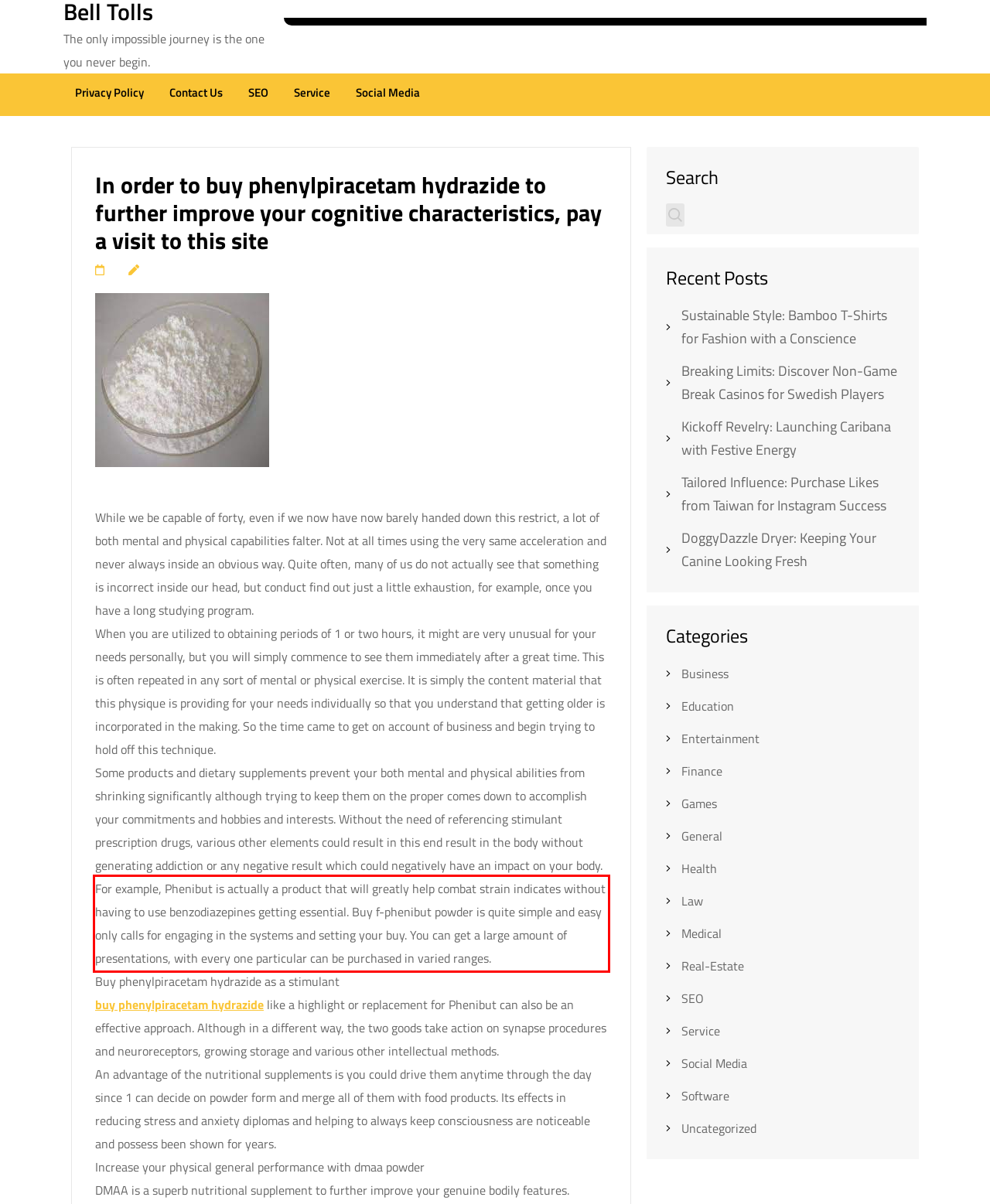Identify the text within the red bounding box on the webpage screenshot and generate the extracted text content.

For example, Phenibut is actually a product that will greatly help combat strain indicates without having to use benzodiazepines getting essential. Buy f-phenibut powder is quite simple and easy only calls for engaging in the systems and setting your buy. You can get a large amount of presentations, with every one particular can be purchased in varied ranges.